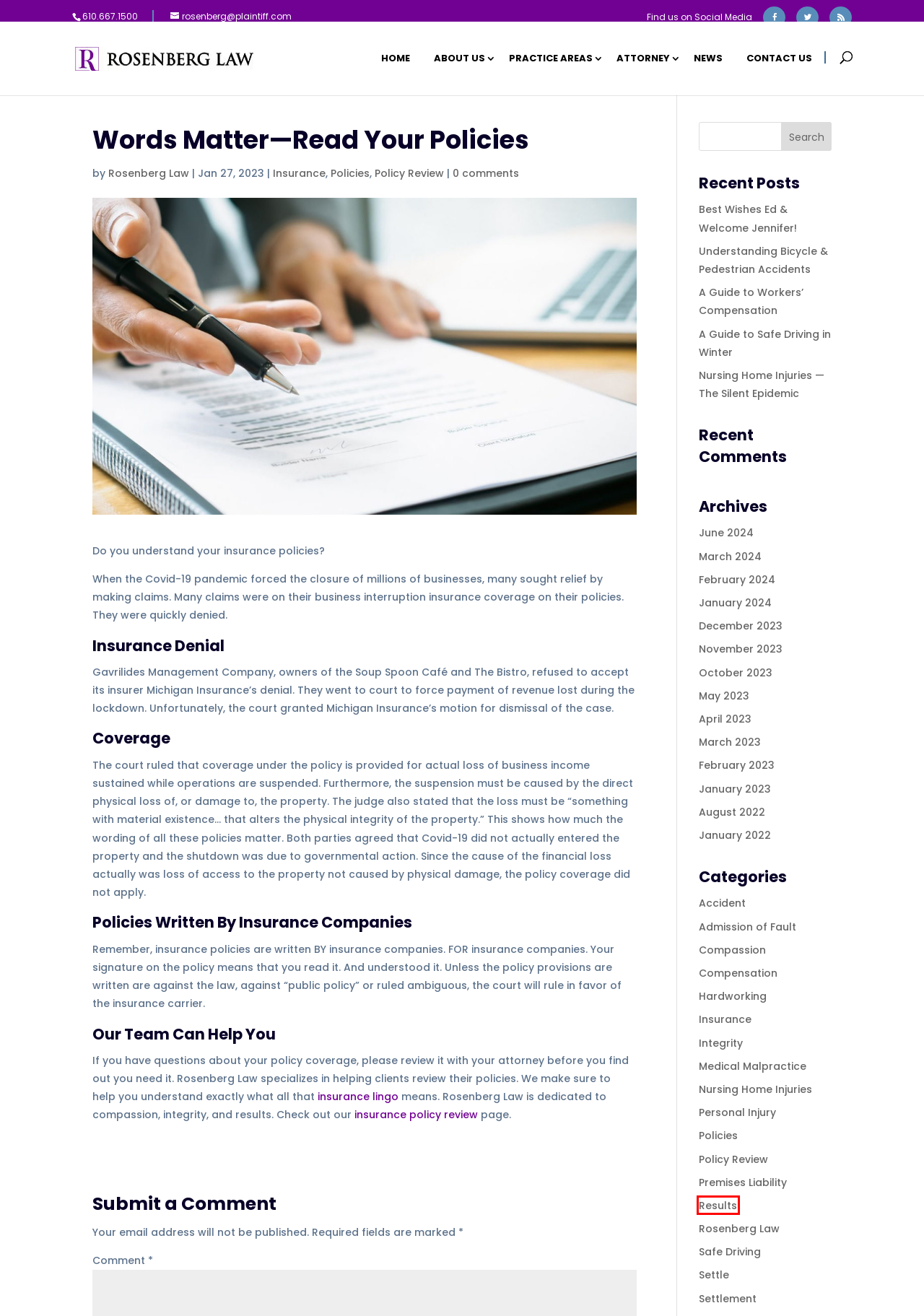Look at the given screenshot of a webpage with a red rectangle bounding box around a UI element. Pick the description that best matches the new webpage after clicking the element highlighted. The descriptions are:
A. May, 2023 - Rosenberg Law
B. Admission of Fault - Rosenberg Law
C. December, 2023 - Rosenberg Law
D. Results - Rosenberg Law
E. Premises Liability - Rosenberg Law
F. August, 2022 - Rosenberg Law
G. Accident - Rosenberg Law
H. Policy Review - Rosenberg Law

D